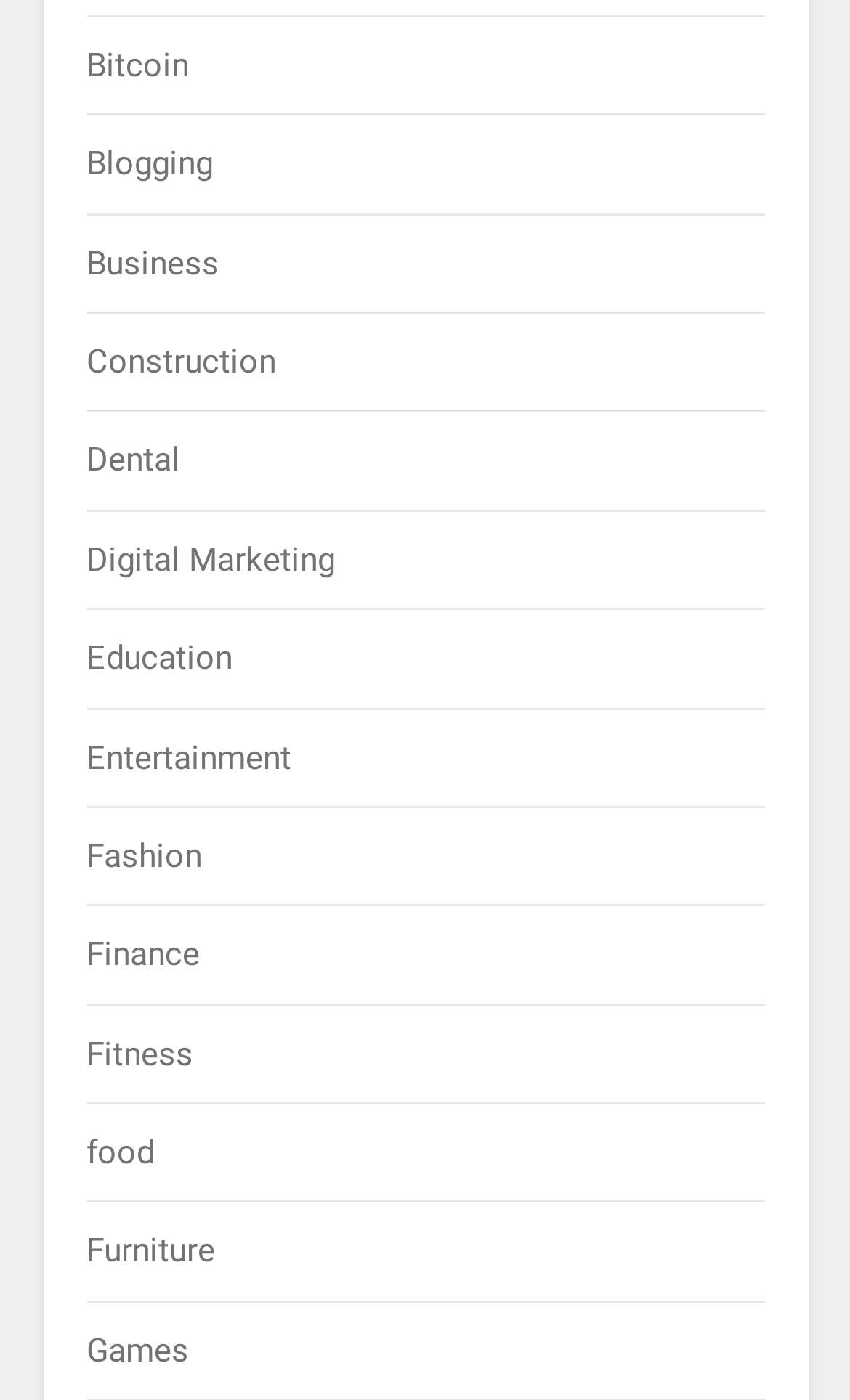Specify the bounding box coordinates of the area to click in order to execute this command: 'Explore Digital Marketing'. The coordinates should consist of four float numbers ranging from 0 to 1, and should be formatted as [left, top, right, bottom].

[0.101, 0.386, 0.394, 0.414]